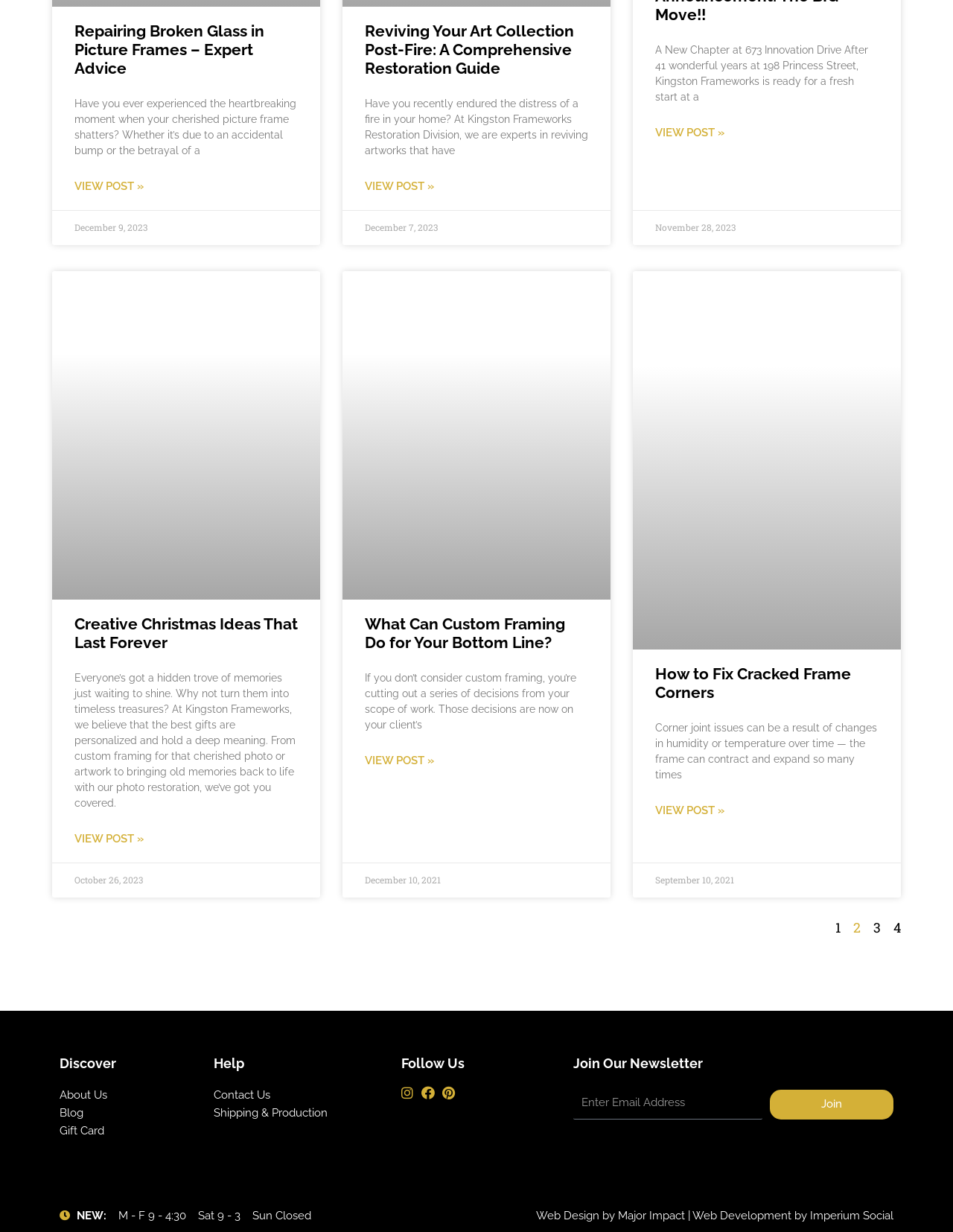What is the business hours of the company on Saturday?
Utilize the image to construct a detailed and well-explained answer.

I found a section at the bottom of the webpage that shows the business hours of the company. According to this section, the business hours on Saturday are from 9 to 3.